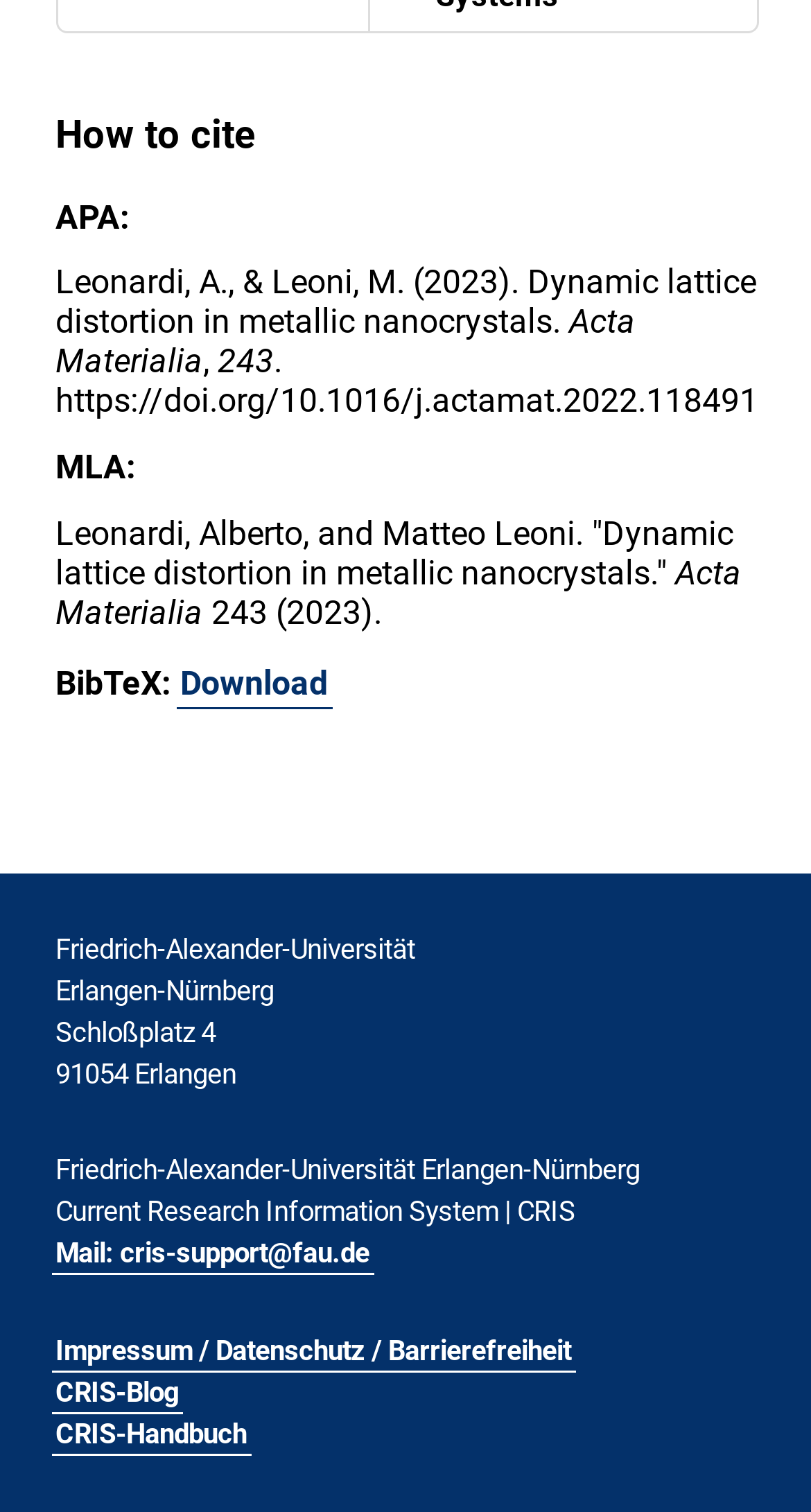What is the volume number of the journal?
Please provide a single word or phrase as your answer based on the image.

243